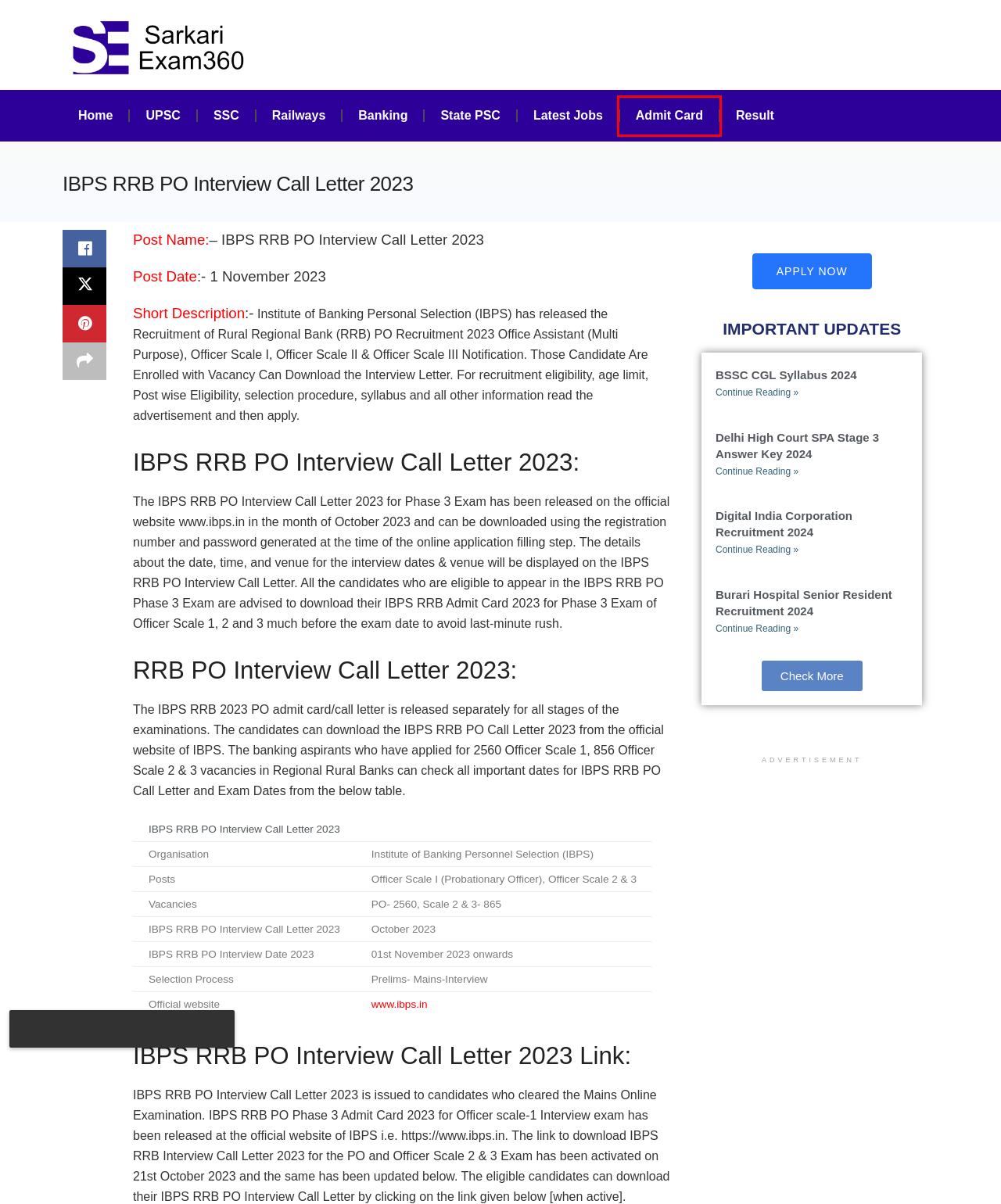Inspect the provided webpage screenshot, concentrating on the element within the red bounding box. Select the description that best represents the new webpage after you click the highlighted element. Here are the candidates:
A. Admit Card – SarkariExam360
B. State PSC – SarkariExam360
C. UPSC – SarkariExam360
D. BSSC CGL Syllabus 2024 - SarkariExam360
E. Latest Jobs – SarkariExam360
F. Burari Hospital Senior Resident Recruitment 2024 - SarkariExam360
G. Result – SarkariExam360
H. Railways – SarkariExam360

A